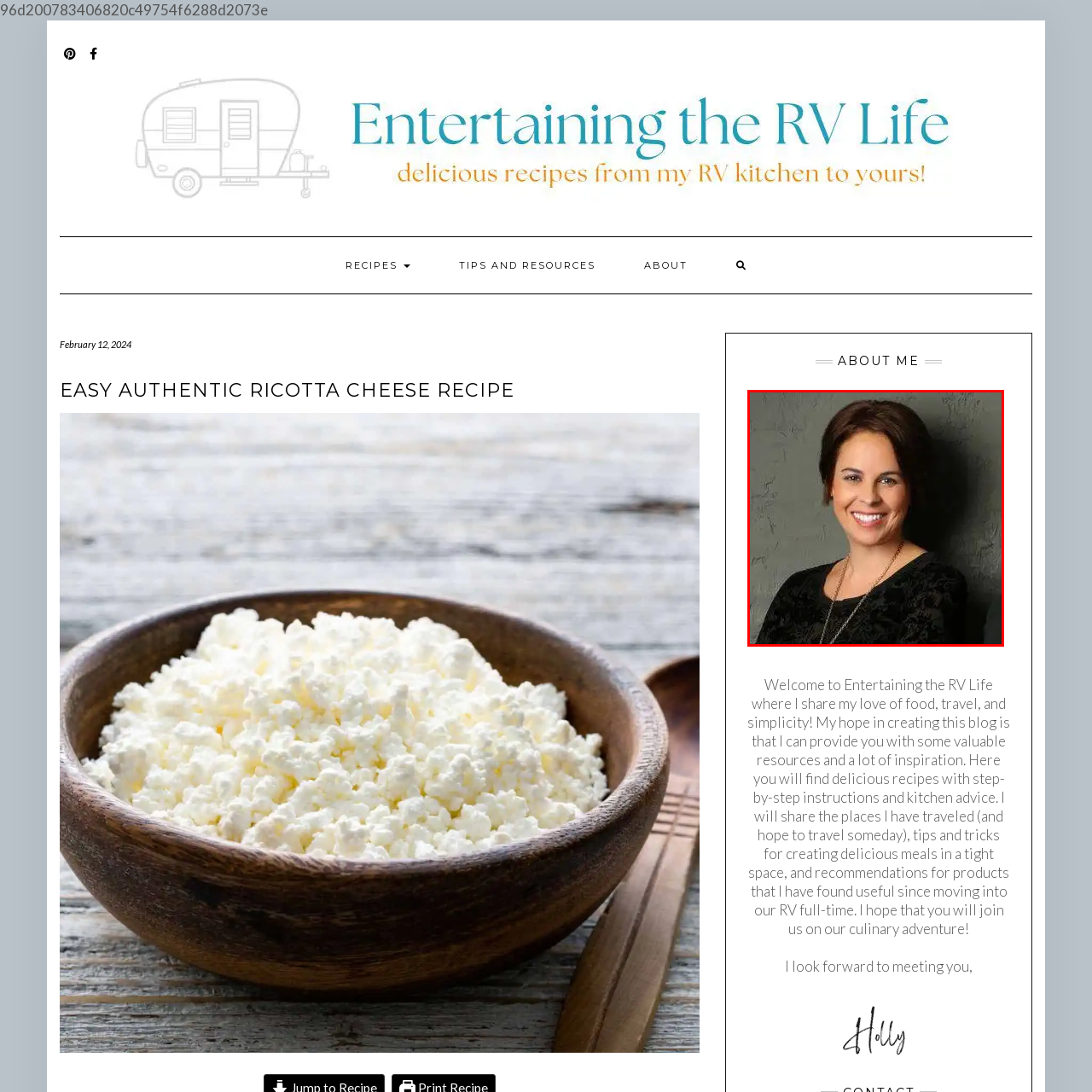Create an extensive caption describing the content of the image outlined in red.

The image showcases a woman smiling warmly, exuding a friendly and approachable demeanor. She has shoulder-length brown hair styled in soft waves and is wearing a black, intricately patterned top. The background features a textured, neutral wall that adds depth to the portrait. This image represents the author of "Entertaining the RV Life," a blog where she shares her passion for food, travel, and the simplicity of life on the road. Her cheerful expression reflects the inviting nature of her blog, where she aims to provide inspiration, recipes, and tips for living well in an RV.